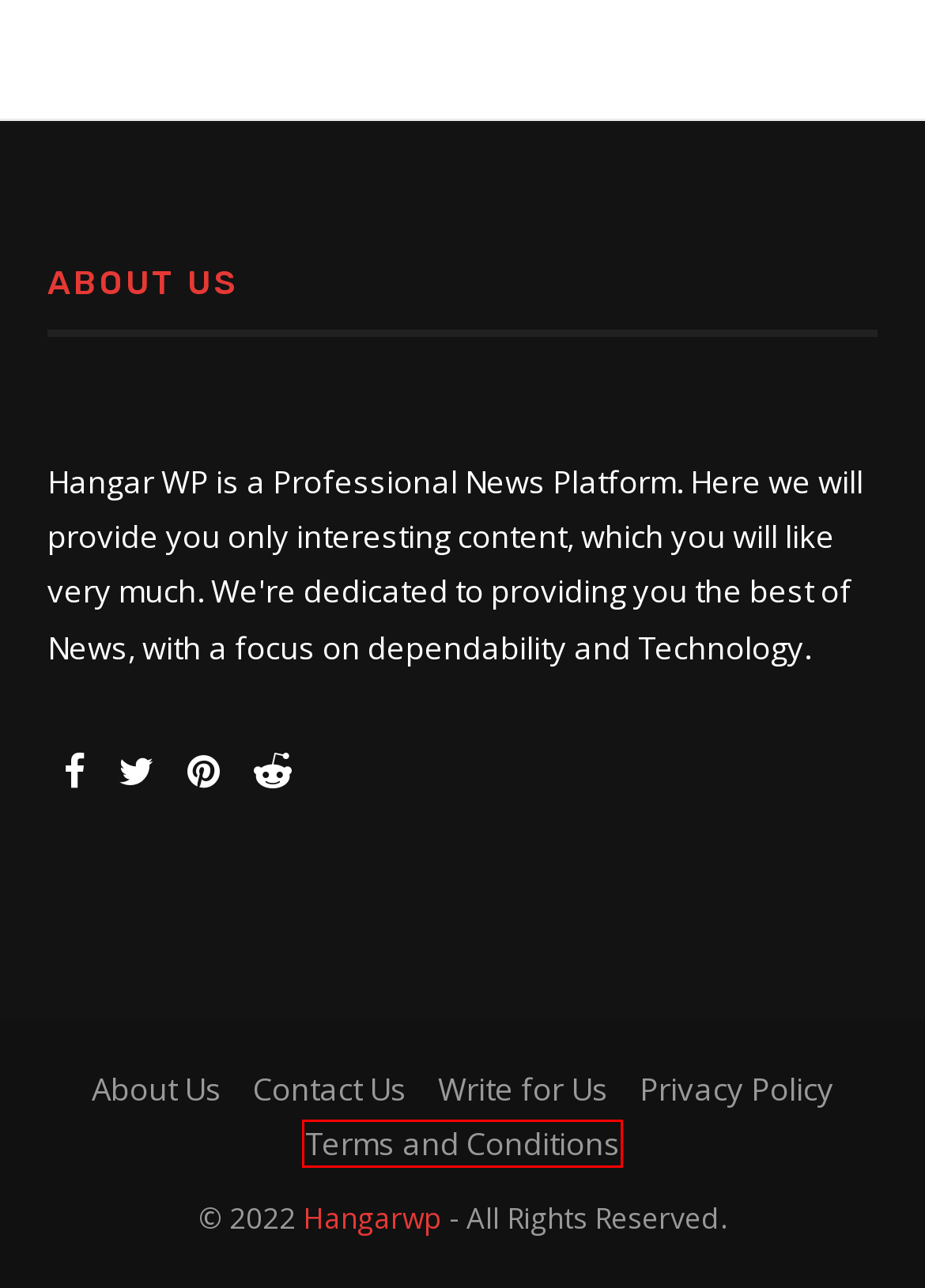You are given a screenshot of a webpage within which there is a red rectangle bounding box. Please choose the best webpage description that matches the new webpage after clicking the selected element in the bounding box. Here are the options:
A. Elevate Your Digital Empire: Embrace the Power of HangarWP
B. Terms and Conditions - Hangar WP
C. Sophia Jennifer, Author at Hangar WP
D. Contribute Your Expertise to Laganews: Write for Us on Business & Education
E. Privacy Policy - Hangar WP
F. About Us - Hangar WP
G. Get in Touch with HangarWP: Empower Your Website's Future Today!
H. Bad Advice In Blackjack - Hangar WP

B